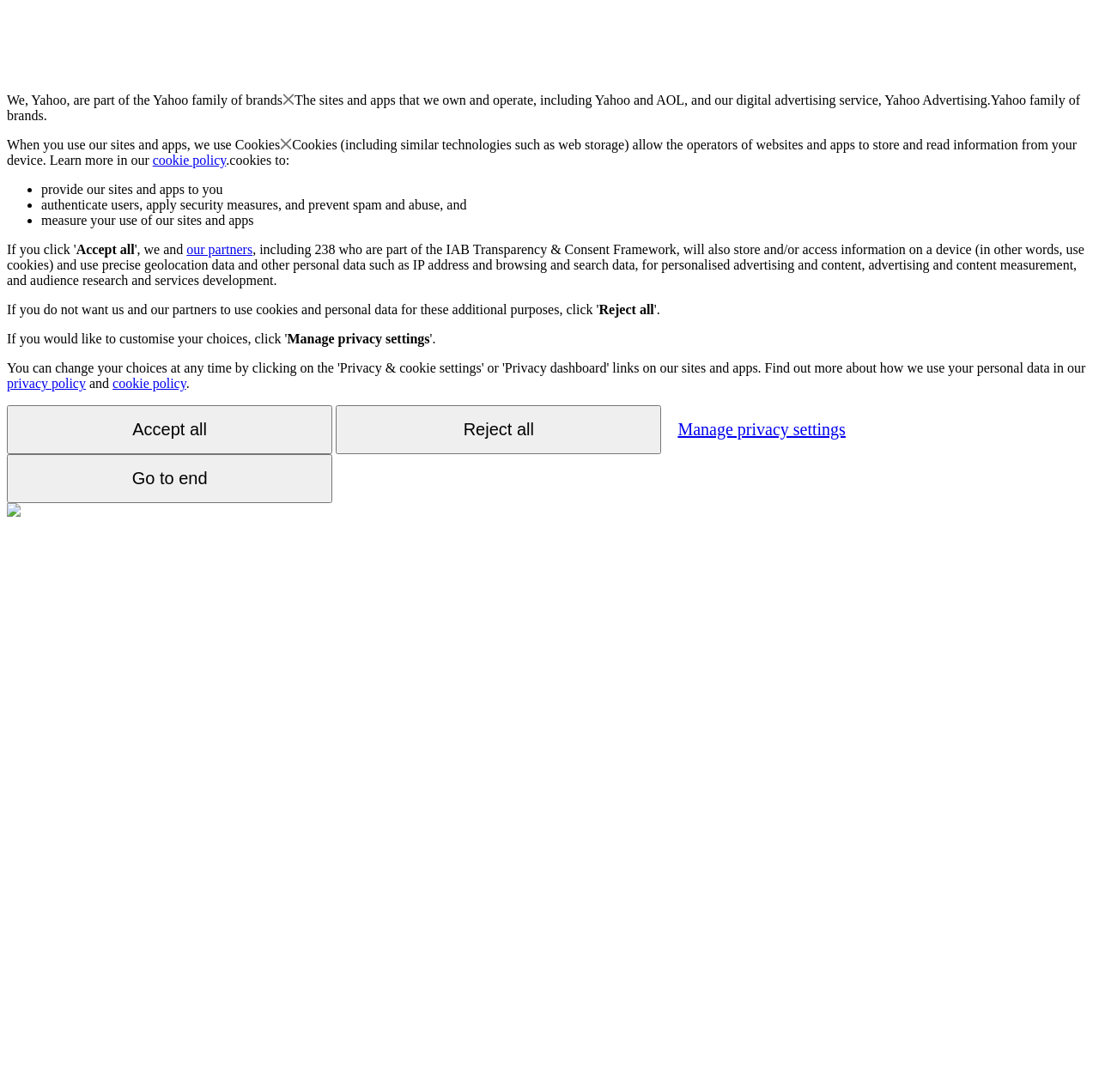What is the purpose of using cookies?
Please provide a detailed and thorough answer to the question.

According to the webpage, cookies are used to provide Yahoo's sites and apps to users, authenticate users, apply security measures, and prevent spam and abuse, among other purposes.